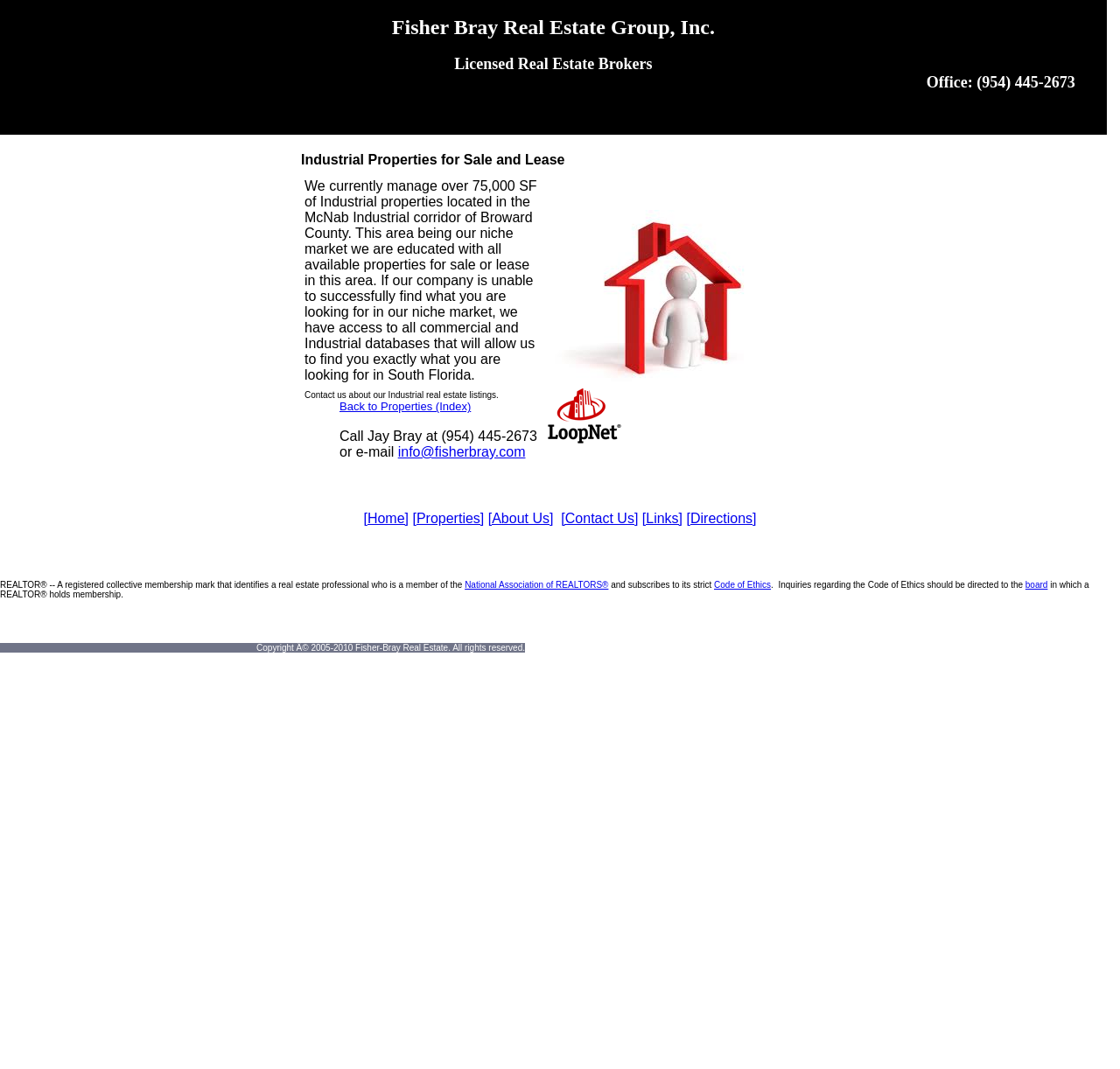Please identify the bounding box coordinates of the element's region that should be clicked to execute the following instruction: "Contact Jay Bray at the given phone number". The bounding box coordinates must be four float numbers between 0 and 1, i.e., [left, top, right, bottom].

[0.303, 0.401, 0.48, 0.415]